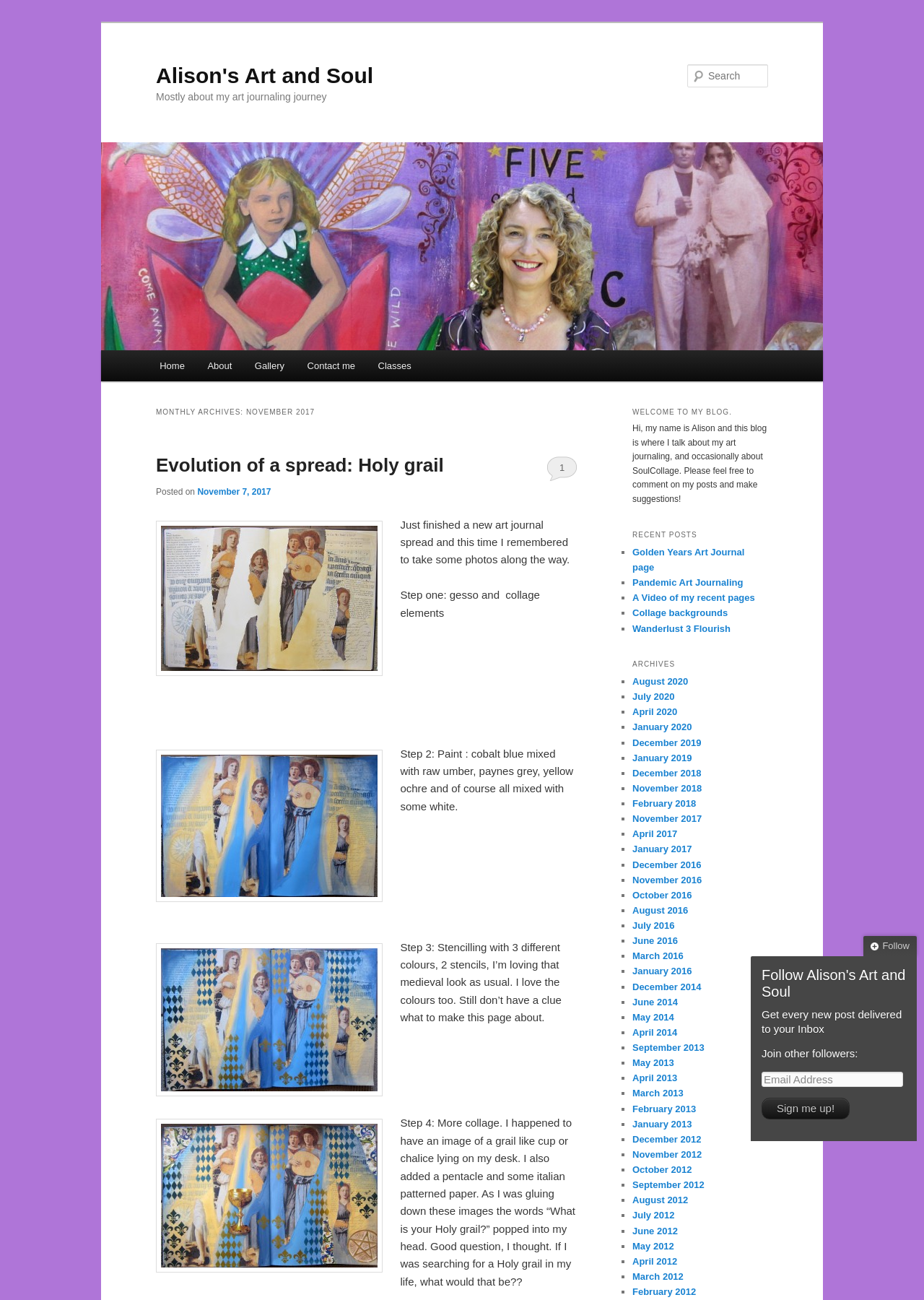Locate the bounding box coordinates of the clickable part needed for the task: "Search for something".

[0.744, 0.049, 0.831, 0.067]